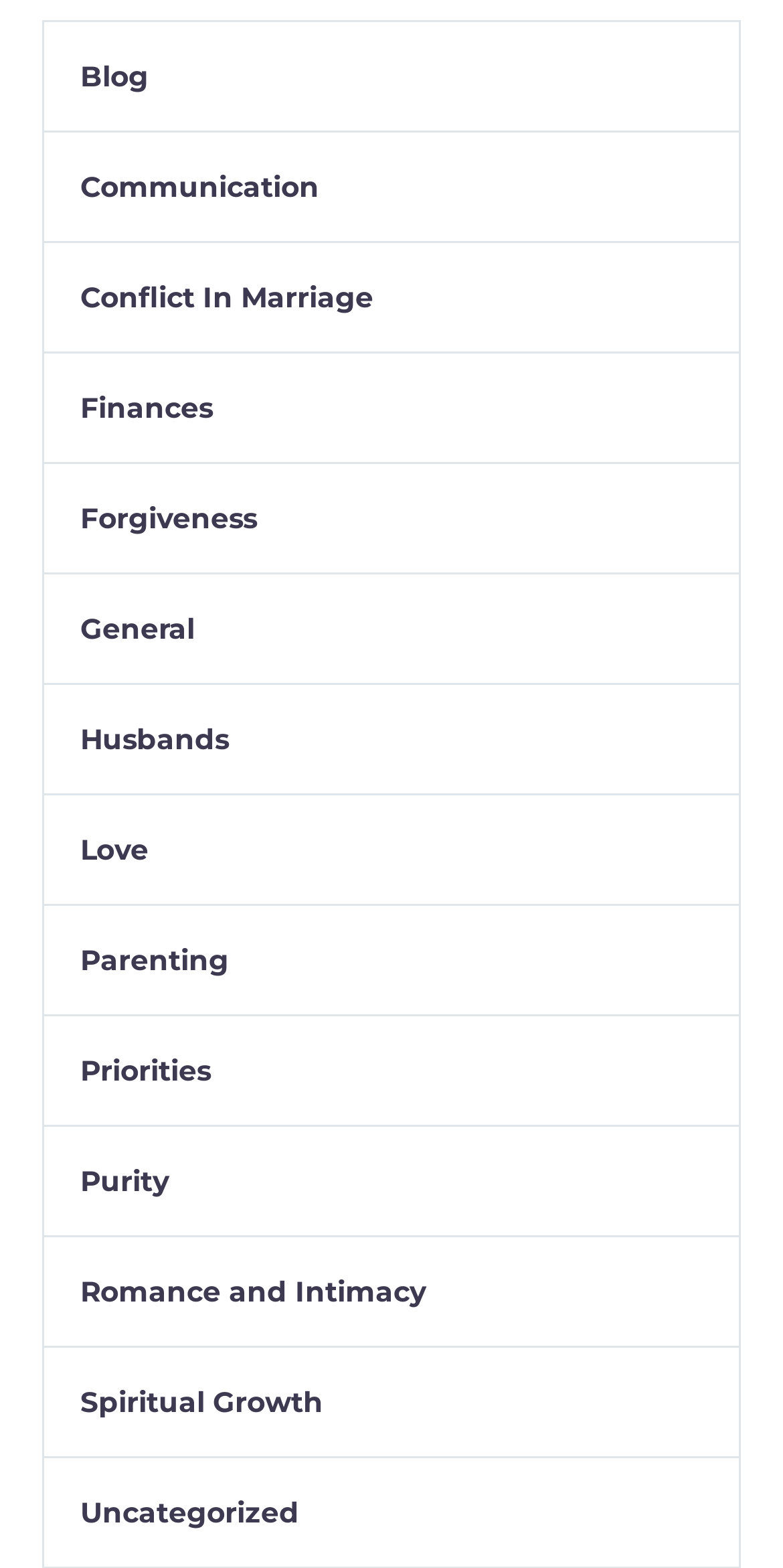How many categories are listed on the webpage?
Using the image, respond with a single word or phrase.

13